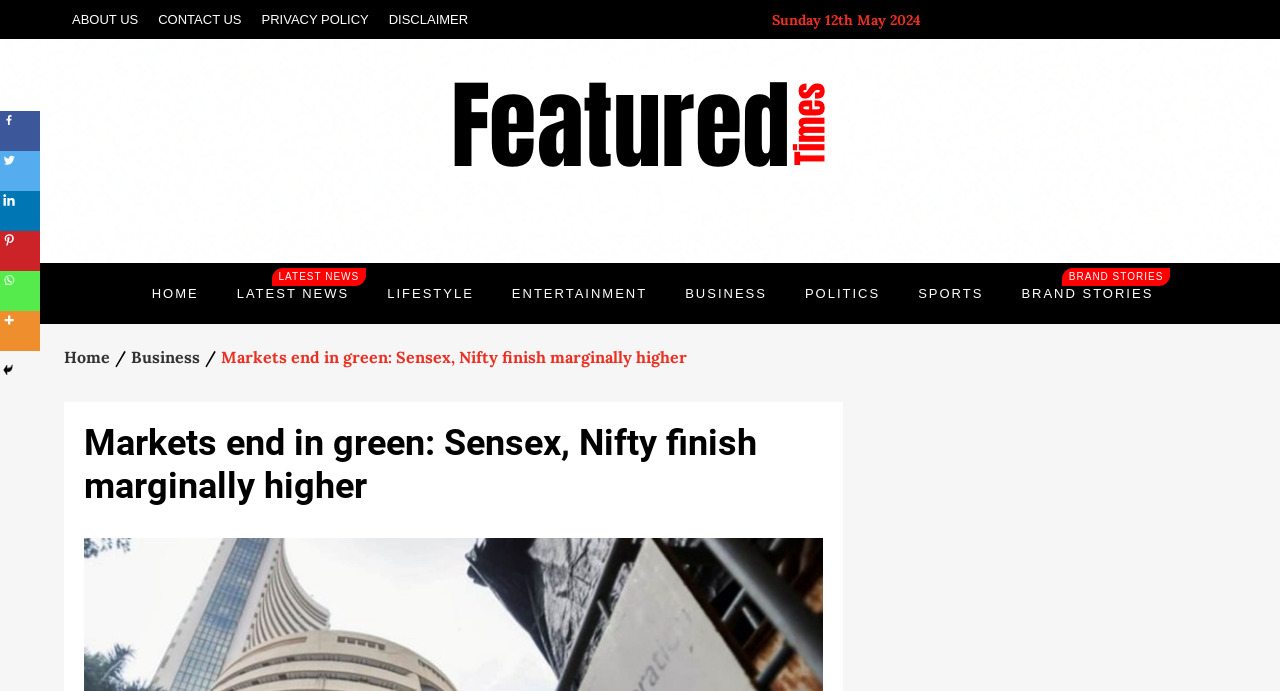Identify the bounding box coordinates of the clickable region to carry out the given instruction: "Visit Featured Times".

[0.345, 0.166, 0.655, 0.192]